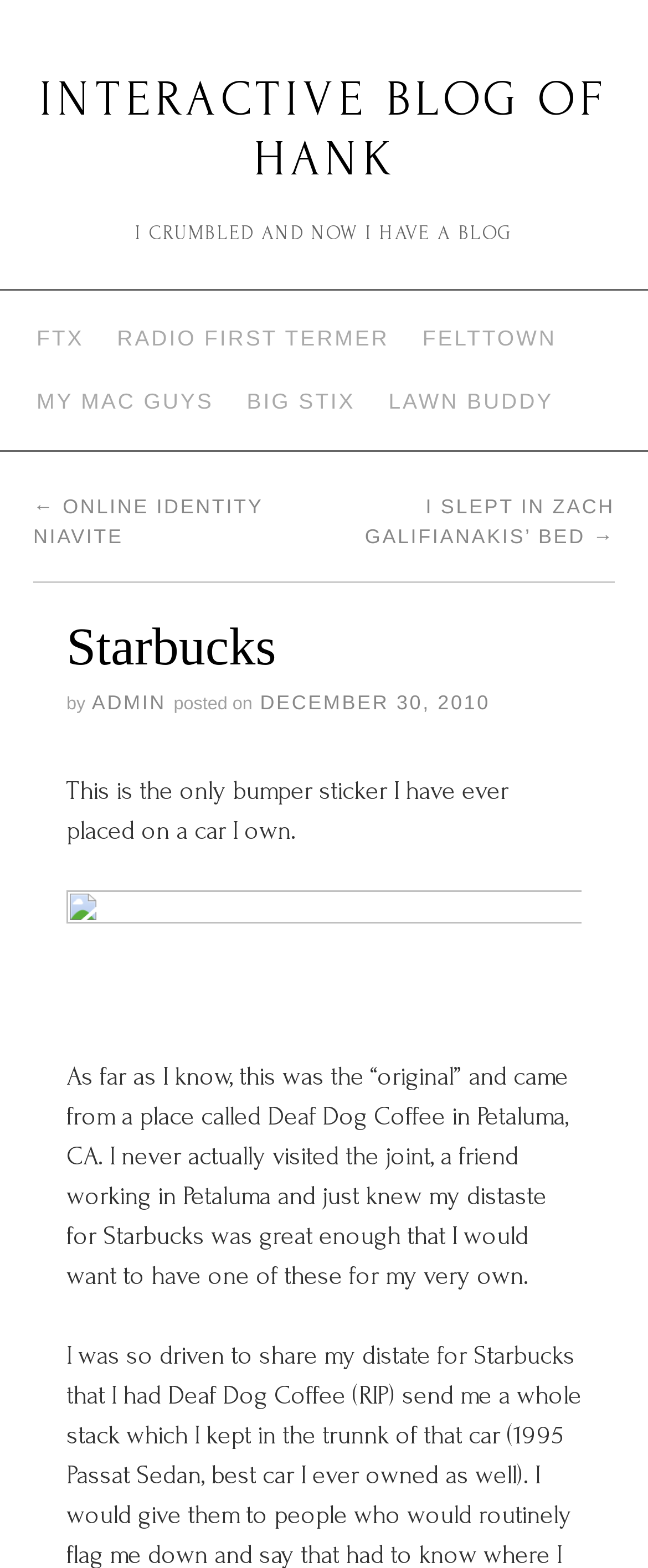Can you provide the bounding box coordinates for the element that should be clicked to implement the instruction: "click on INTERACTIVE BLOG OF HANK"?

[0.06, 0.046, 0.94, 0.119]